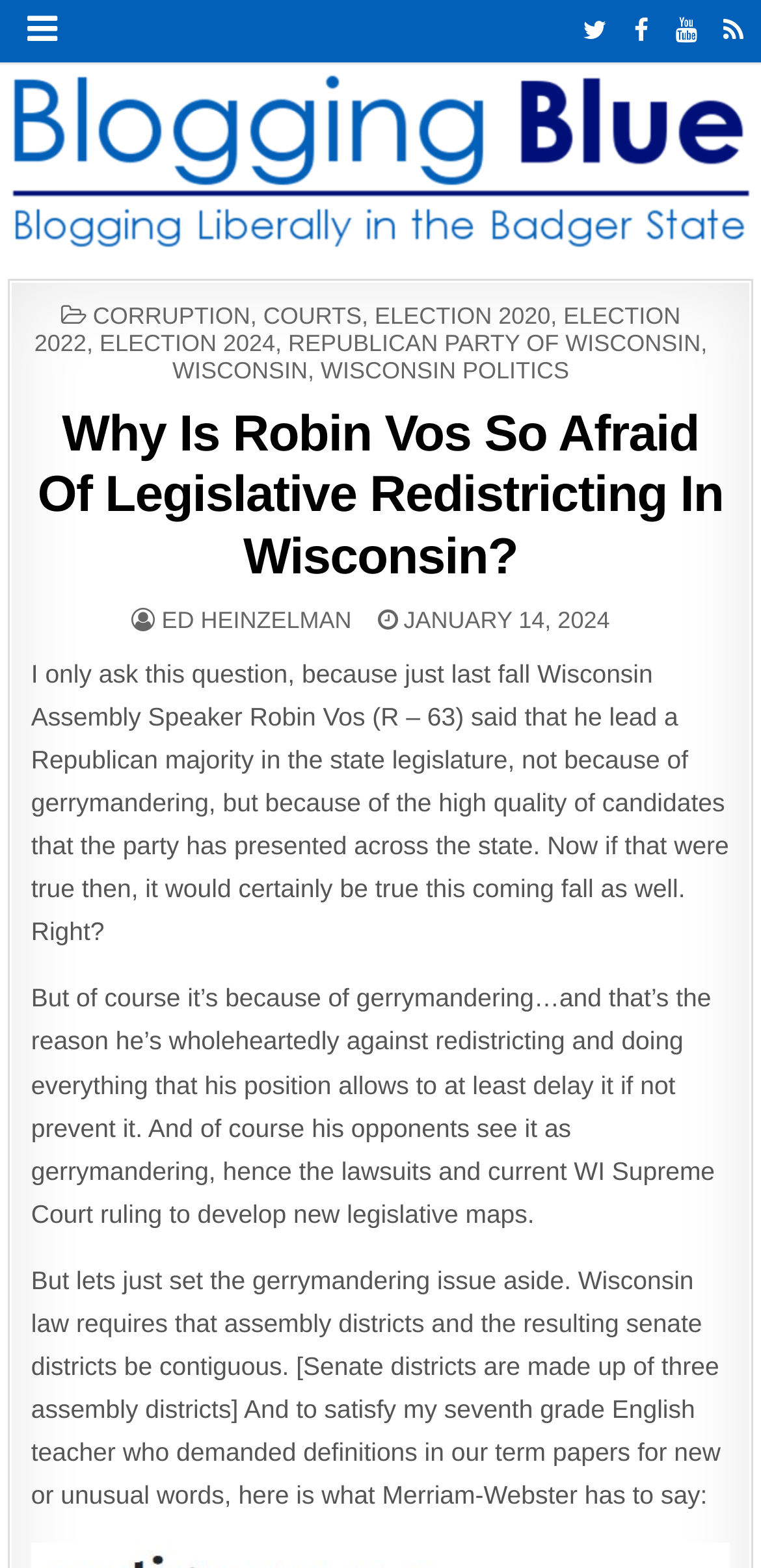Determine the bounding box coordinates of the area to click in order to meet this instruction: "Click on Youtube link".

[0.878, 0.007, 0.927, 0.031]